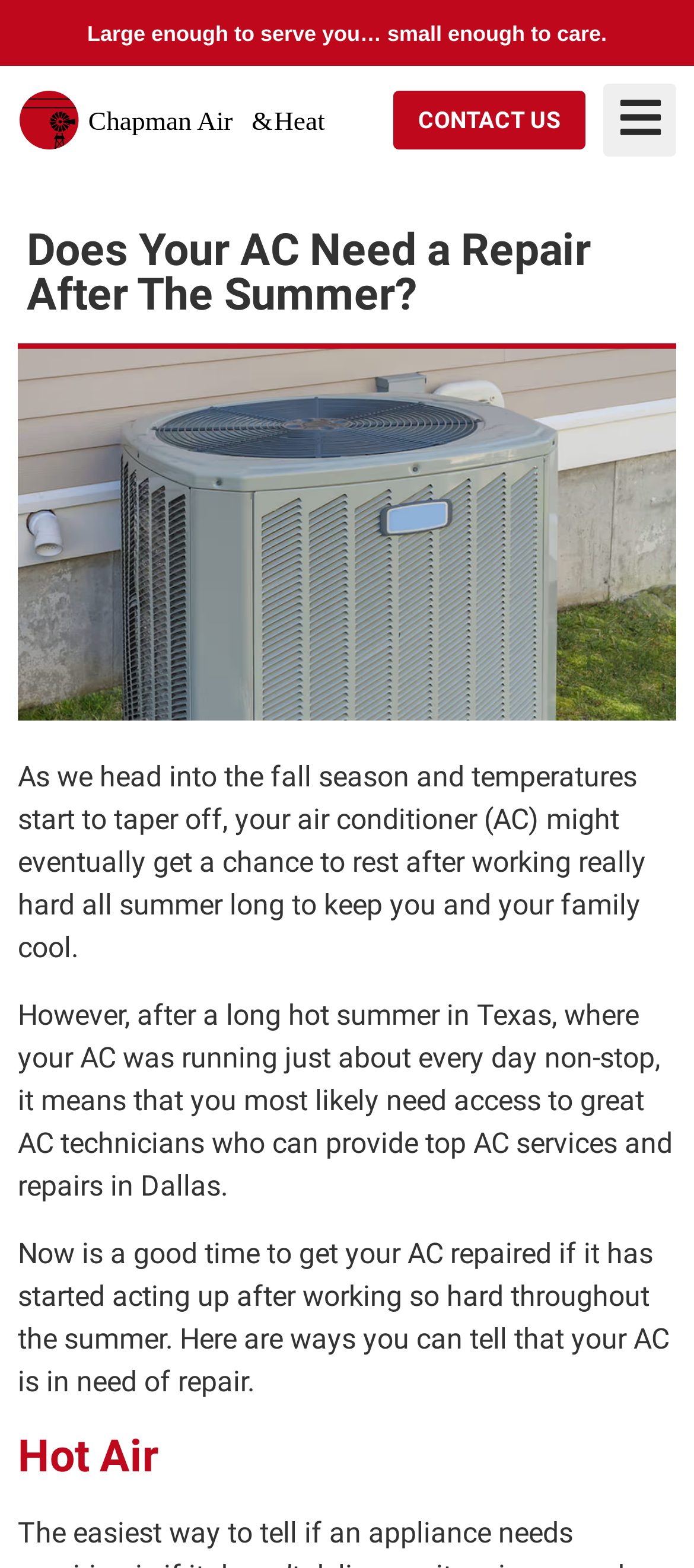Give a short answer using one word or phrase for the question:
What is the recommended action for an AC that has started acting up?

Get it repaired